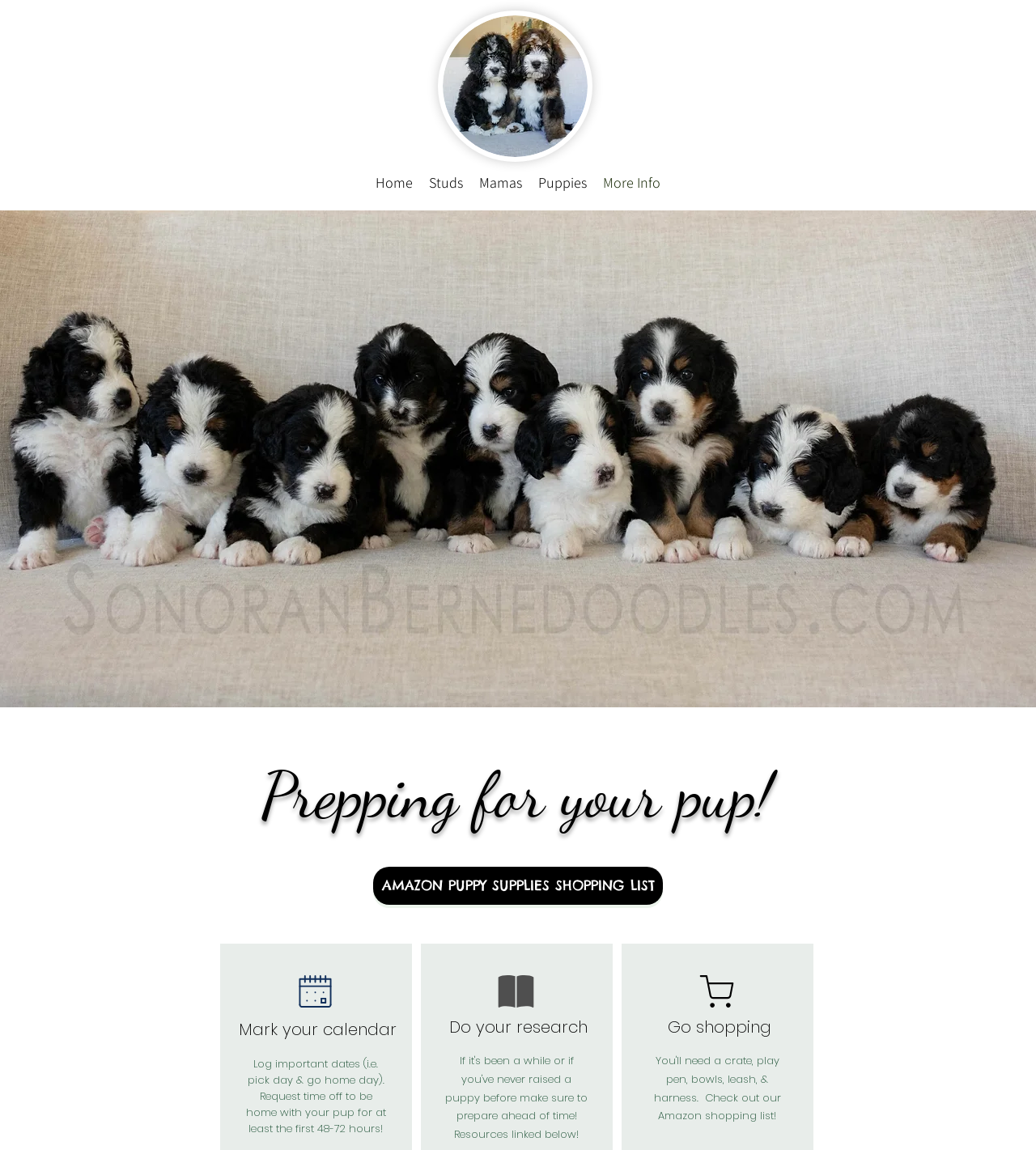What is the main topic of this webpage?
Look at the image and answer with only one word or phrase.

Puppy preparation